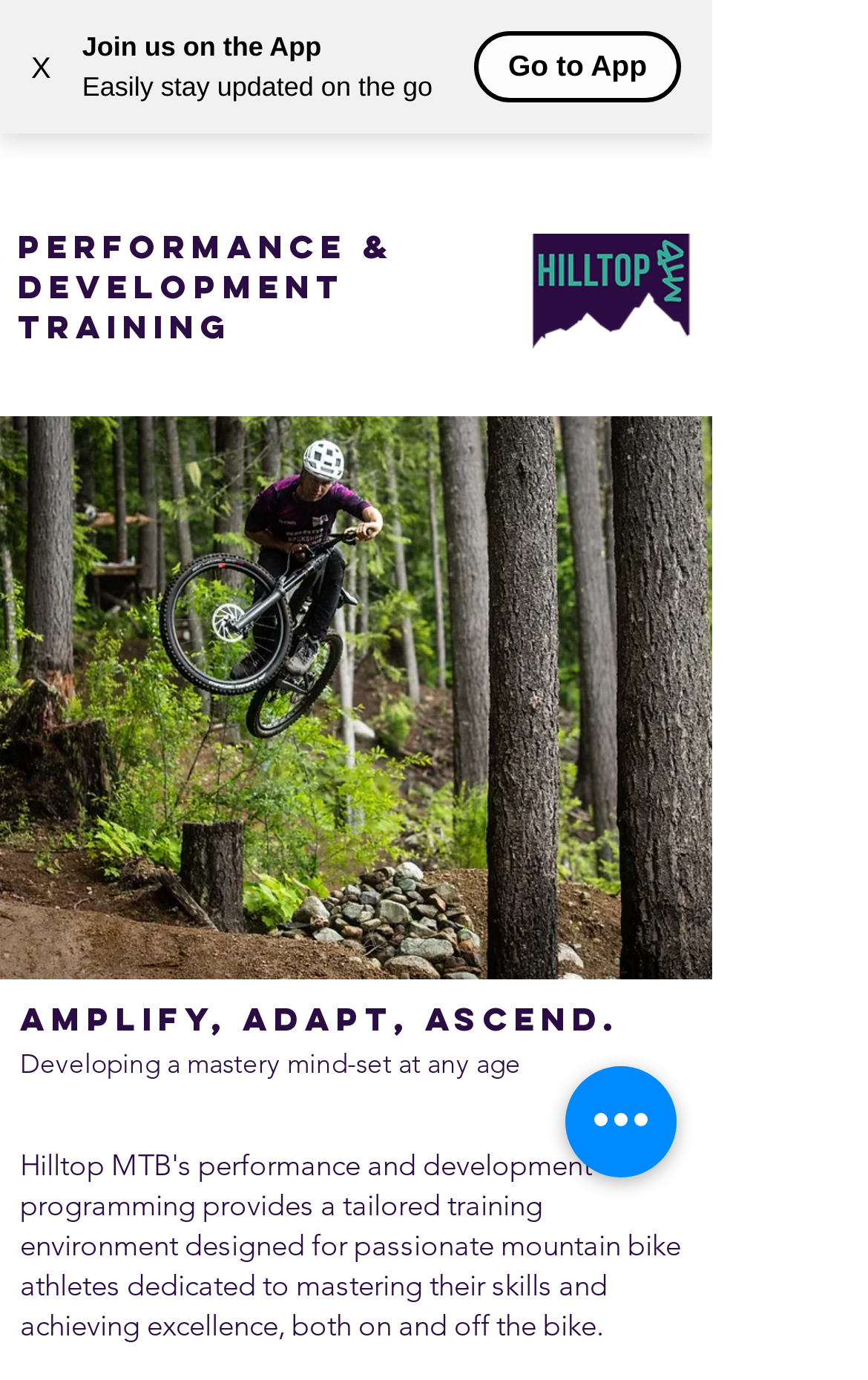Use a single word or phrase to answer the question: 
What is the purpose of the 'Open navigation menu' button?

To access navigation menu